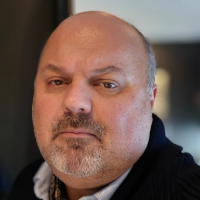What is the name of the publication Christian Fennell is associated with?
Answer the question with a single word or phrase by looking at the picture.

The Nelligan Review